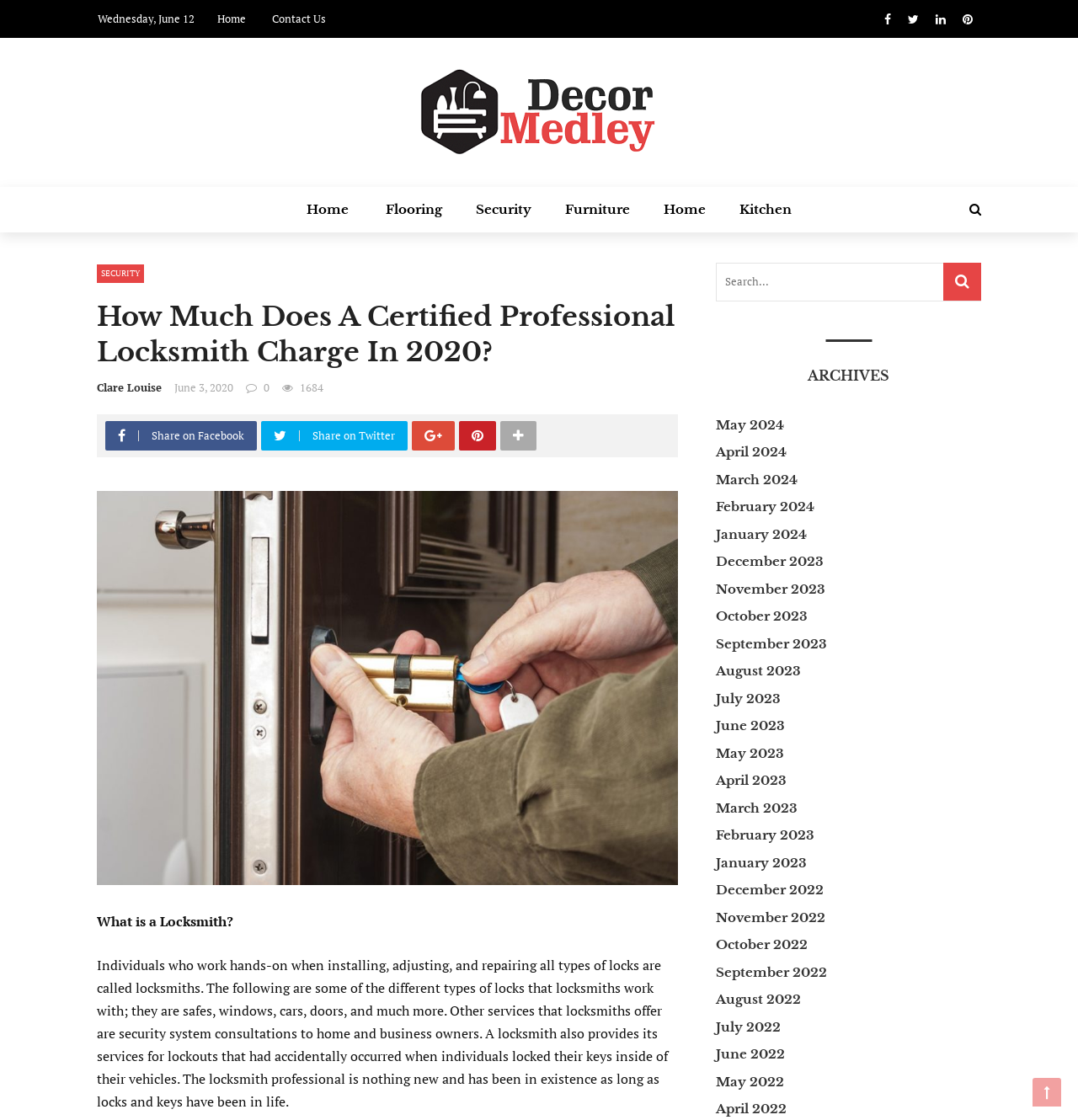Please provide a comprehensive answer to the question based on the screenshot: What is the purpose of a locksmith's security system consultation?

The webpage mentions that locksmiths offer security system consultations to home and business owners. This information is found in the paragraph starting with 'What is a Locksmith?'.